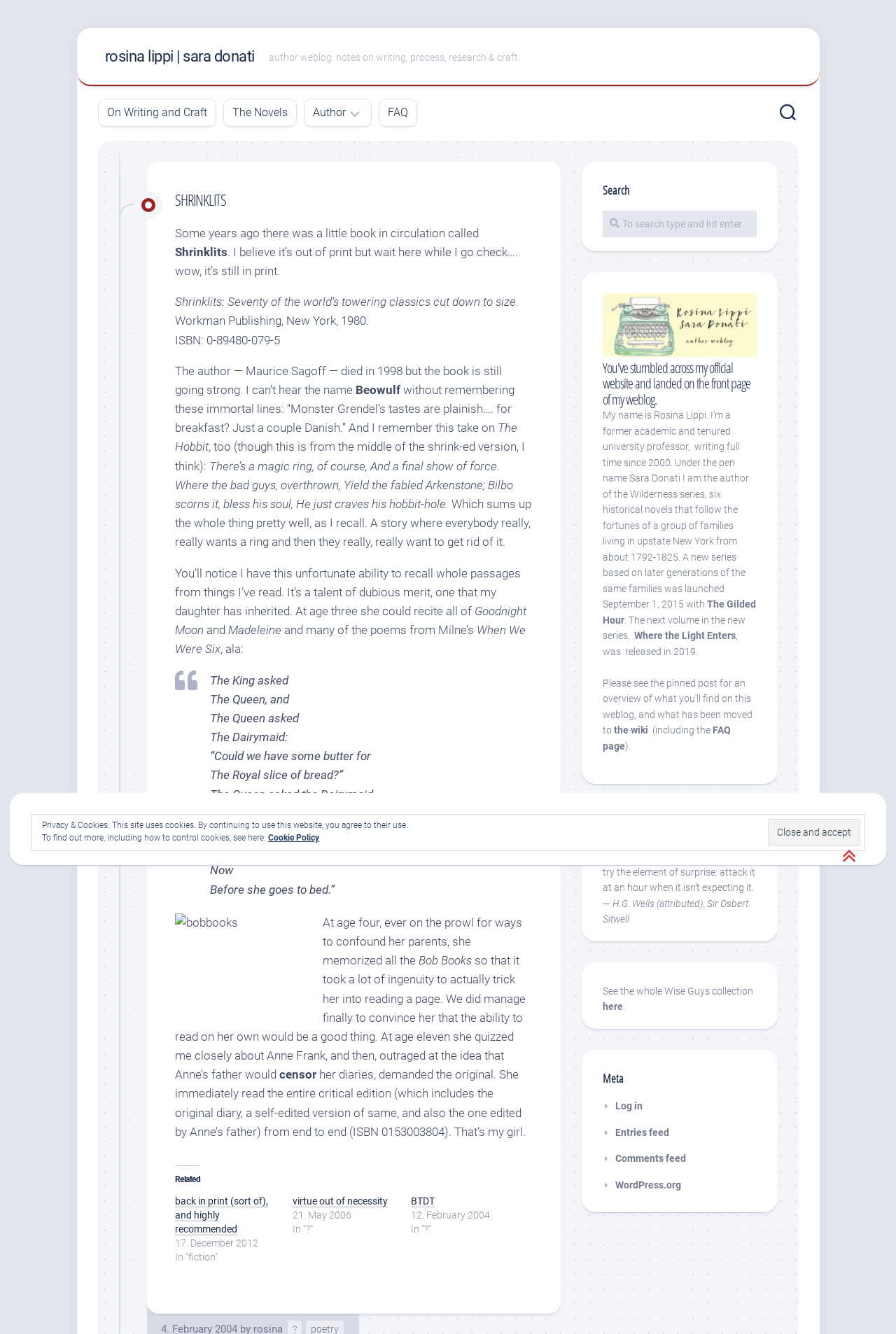Given the element description On Writing and Craft, specify the bounding box coordinates of the corresponding UI element in the format (top-left x, top-left y, bottom-right x, bottom-right y). All values must be between 0 and 1.

[0.119, 0.079, 0.231, 0.09]